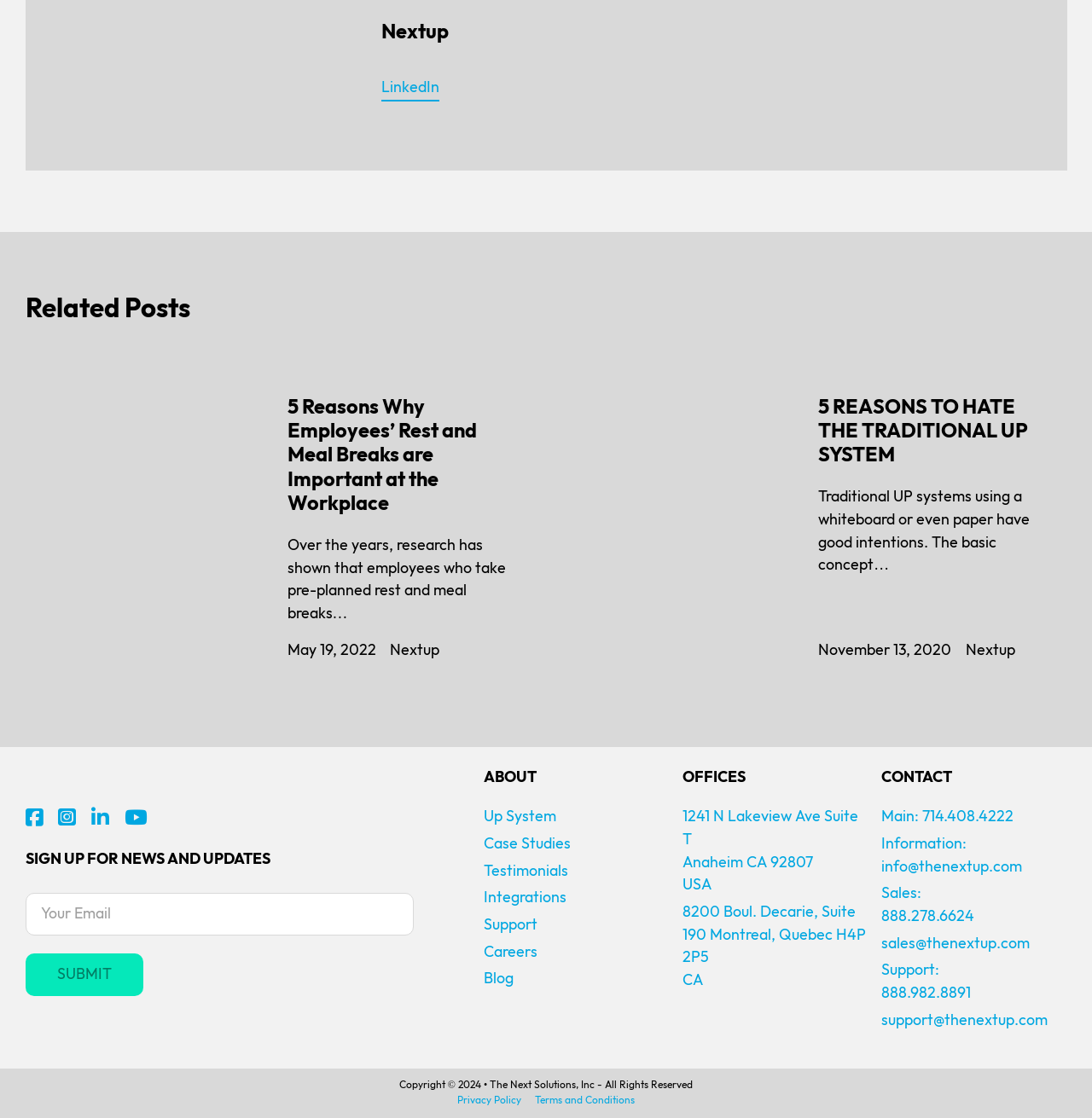Could you highlight the region that needs to be clicked to execute the instruction: "Read 5 Reasons Why Employees’ Rest and Meal Breaks are Important at the Workplace"?

[0.263, 0.354, 0.469, 0.462]